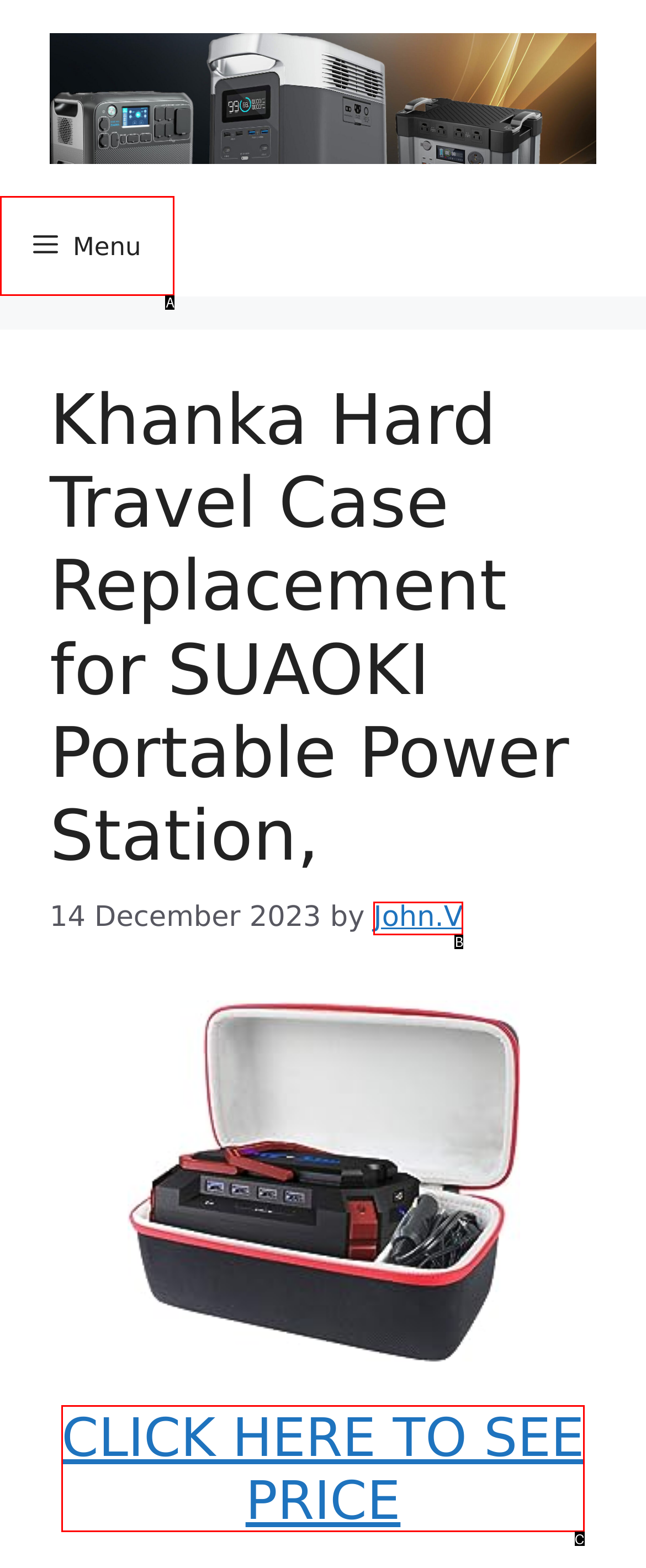Point out the option that best suits the description: CLICK HERE TO SEE PRICE
Indicate your answer with the letter of the selected choice.

C